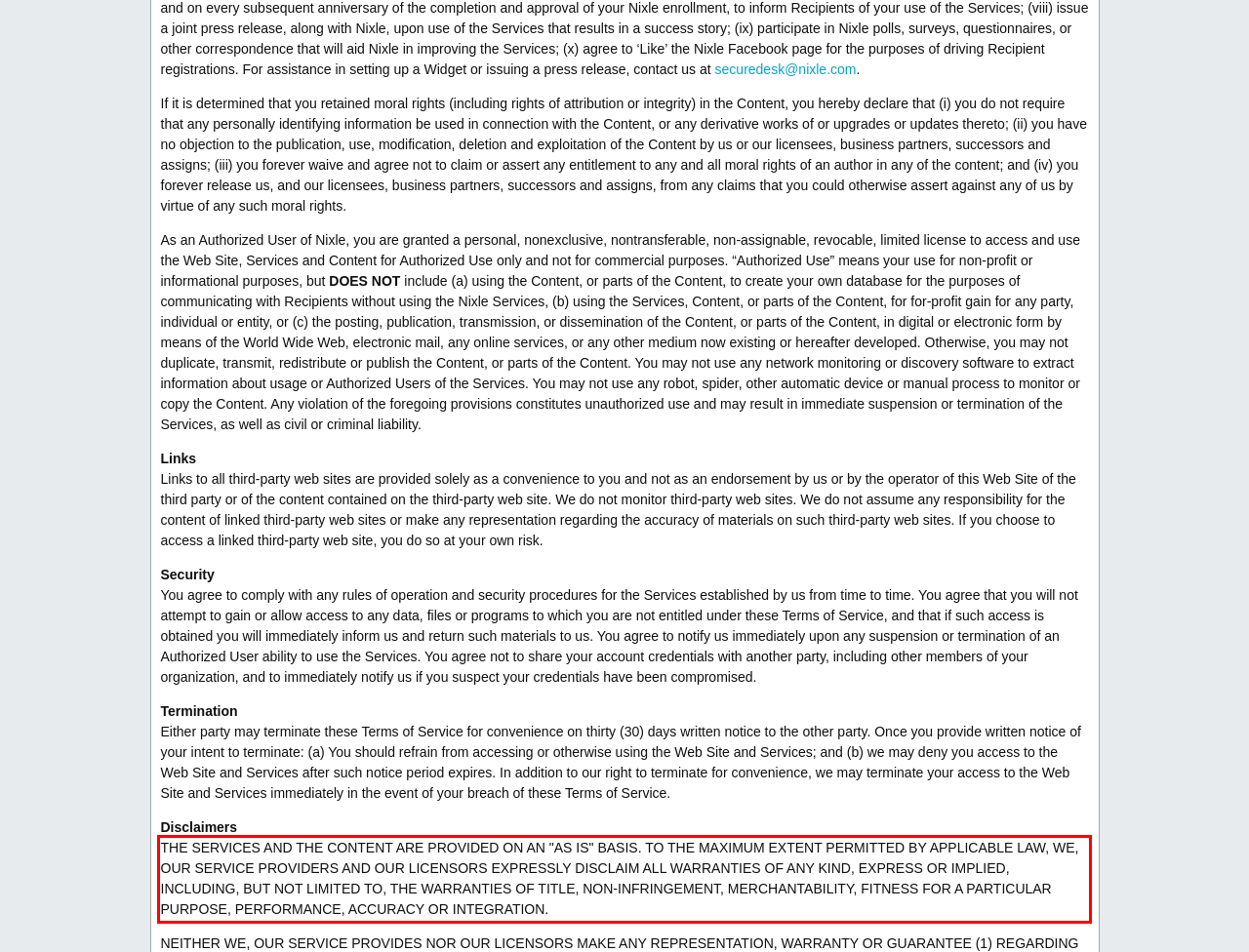With the given screenshot of a webpage, locate the red rectangle bounding box and extract the text content using OCR.

THE SERVICES AND THE CONTENT ARE PROVIDED ON AN "AS IS" BASIS. TO THE MAXIMUM EXTENT PERMITTED BY APPLICABLE LAW, WE, OUR SERVICE PROVIDERS AND OUR LICENSORS EXPRESSLY DISCLAIM ALL WARRANTIES OF ANY KIND, EXPRESS OR IMPLIED, INCLUDING, BUT NOT LIMITED TO, THE WARRANTIES OF TITLE, NON-INFRINGEMENT, MERCHANTABILITY, FITNESS FOR A PARTICULAR PURPOSE, PERFORMANCE, ACCURACY OR INTEGRATION.